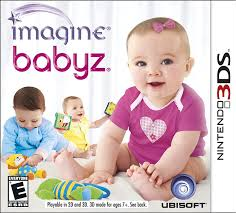What is the central theme of the game?
Please provide a single word or phrase in response based on the screenshot.

Nurturing and caring for virtual babies